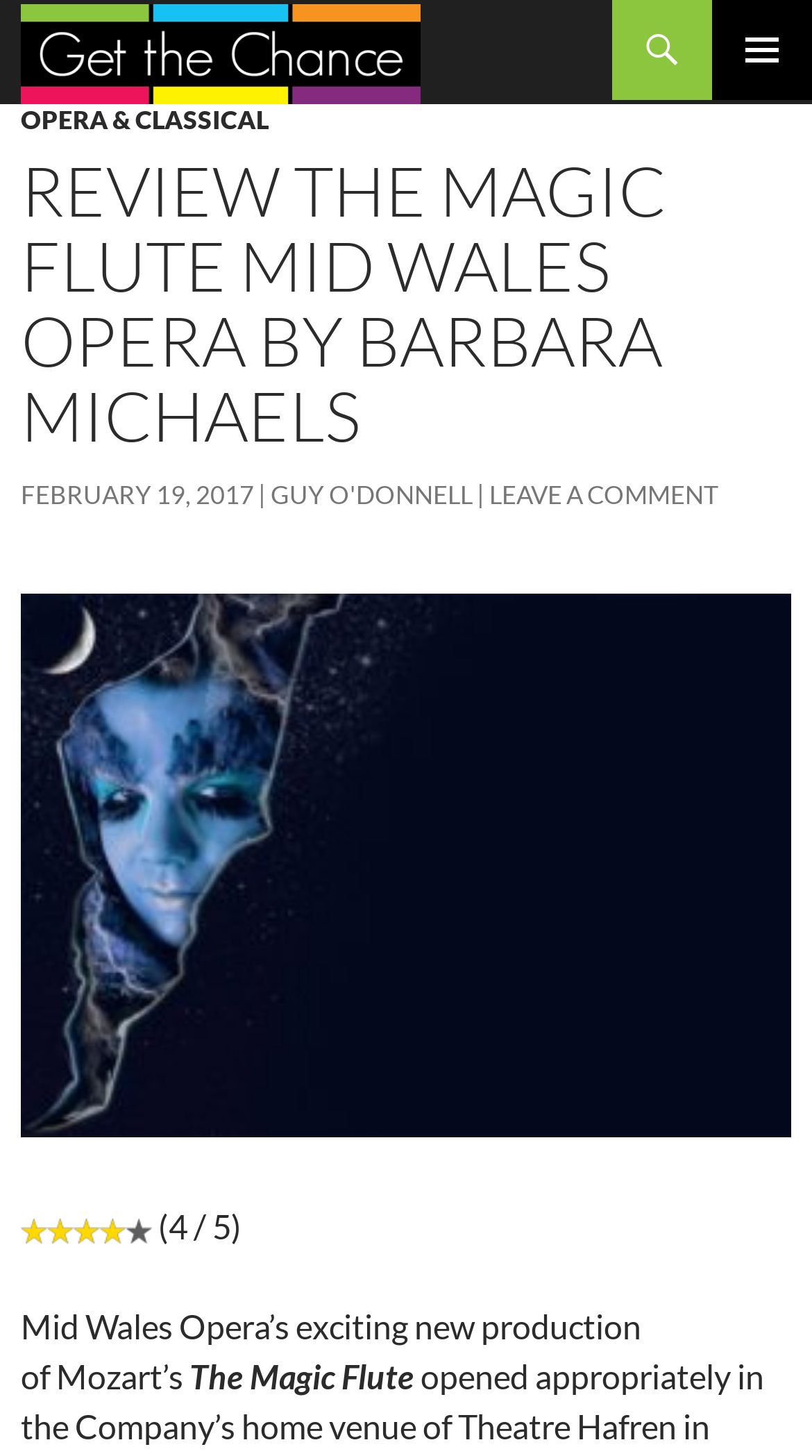Using the image as a reference, answer the following question in as much detail as possible:
What is the rating of the opera production?

I found the rating by looking at the image of stars and the corresponding text '(4 / 5)' below the heading 'REVIEW THE MAGIC FLUTE MID WALES OPERA BY BARBARA MICHAELS'.